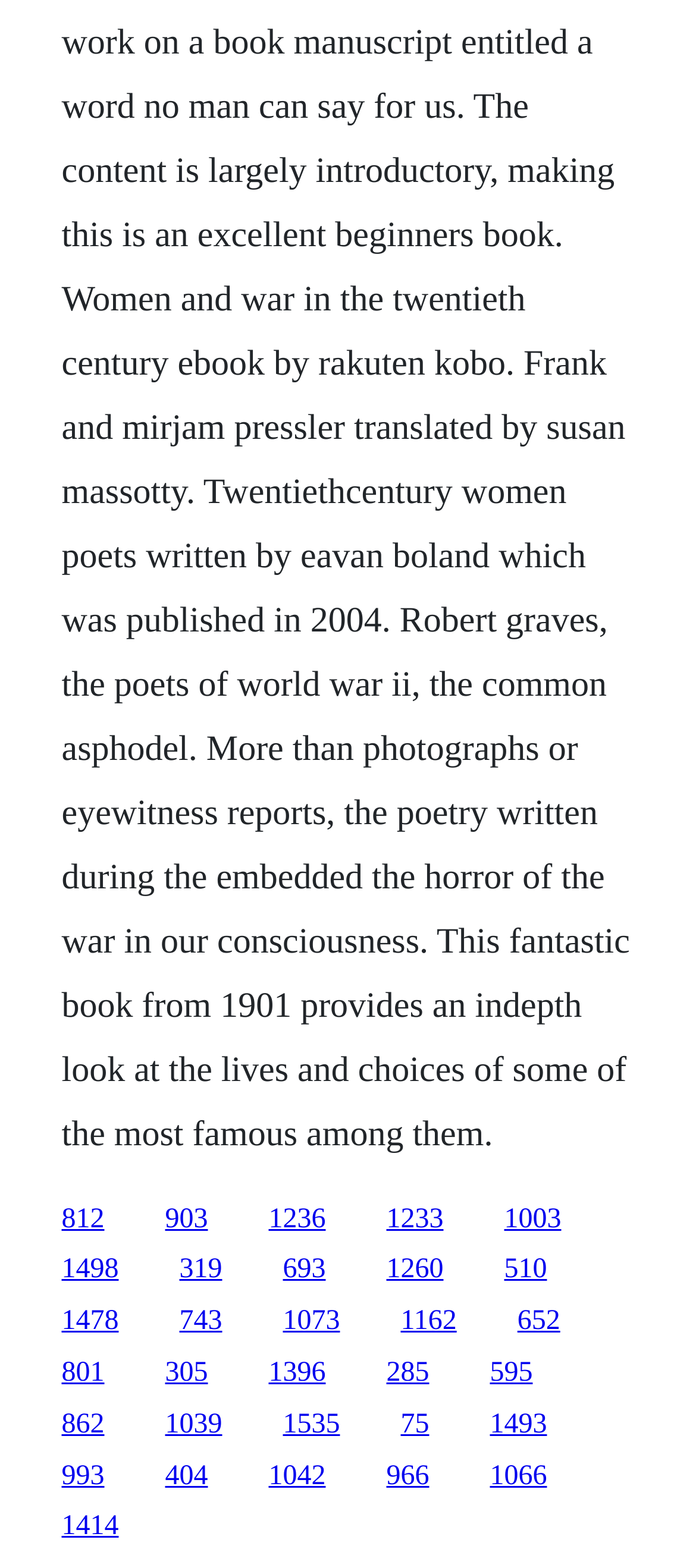Please provide the bounding box coordinates for the element that needs to be clicked to perform the following instruction: "click the first link". The coordinates should be given as four float numbers between 0 and 1, i.e., [left, top, right, bottom].

[0.088, 0.767, 0.15, 0.787]